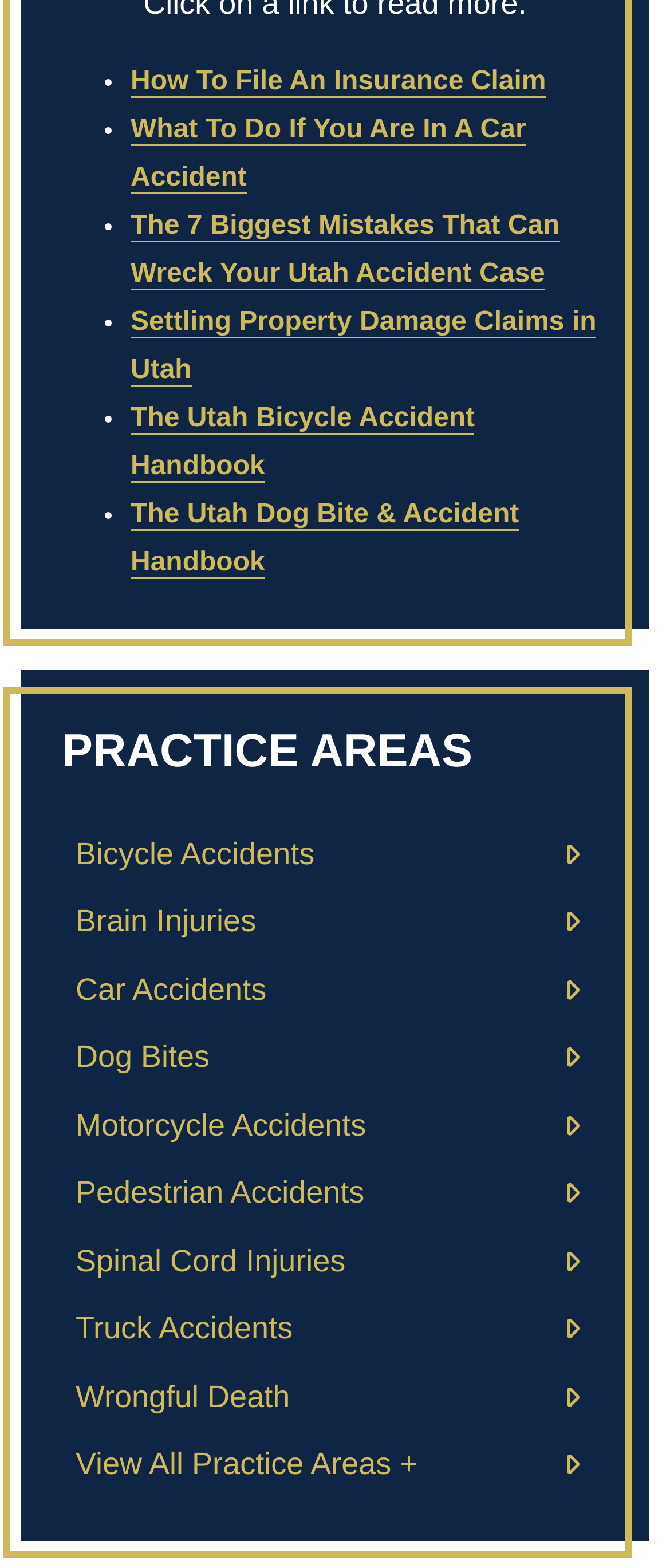Locate the bounding box coordinates of the area to click to fulfill this instruction: "View About Sarron". The bounding box should be presented as four float numbers between 0 and 1, in the order [left, top, right, bottom].

None